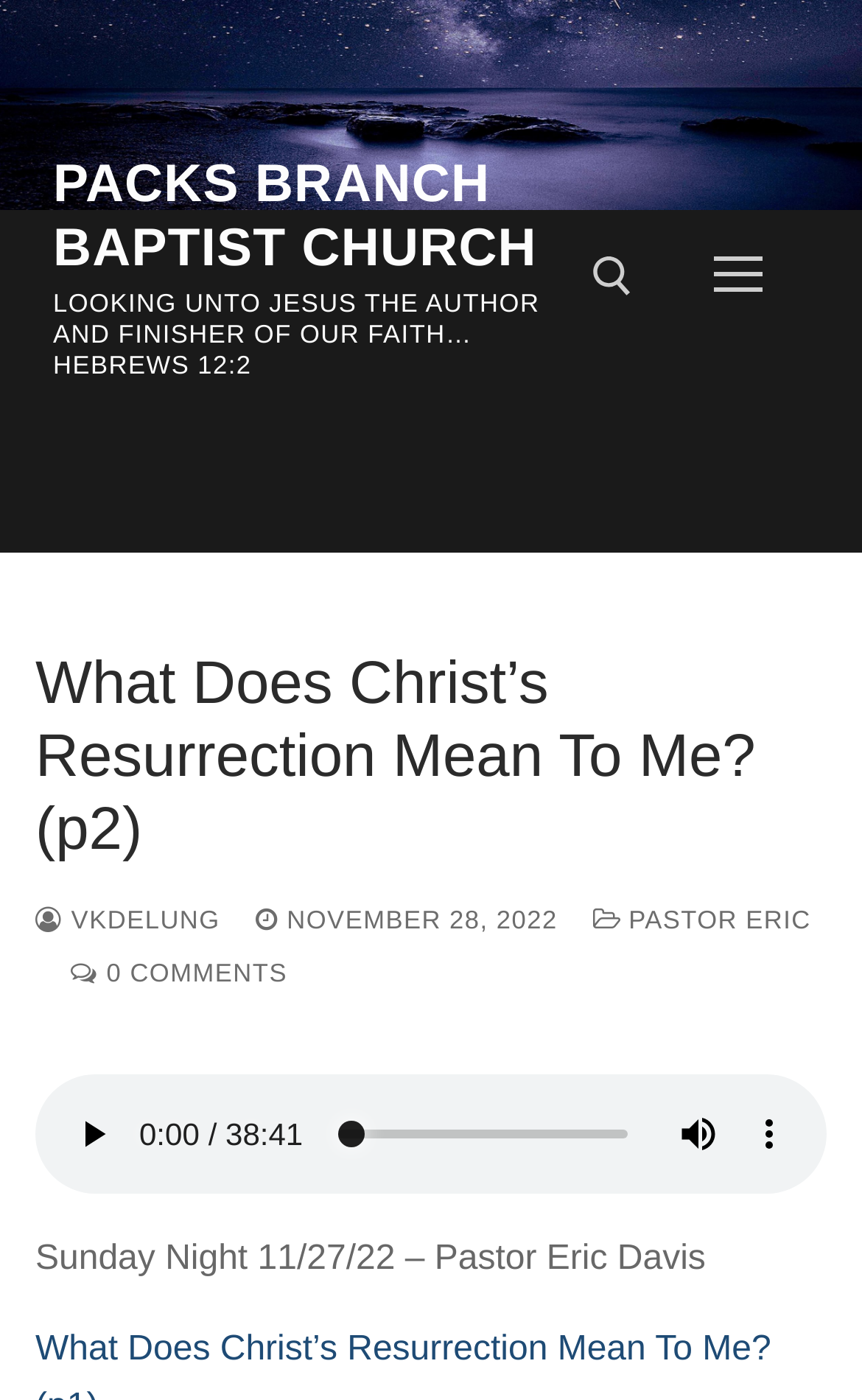Provide a one-word or one-phrase answer to the question:
What is the topic of the sermon described on this webpage?

Christ's Resurrection